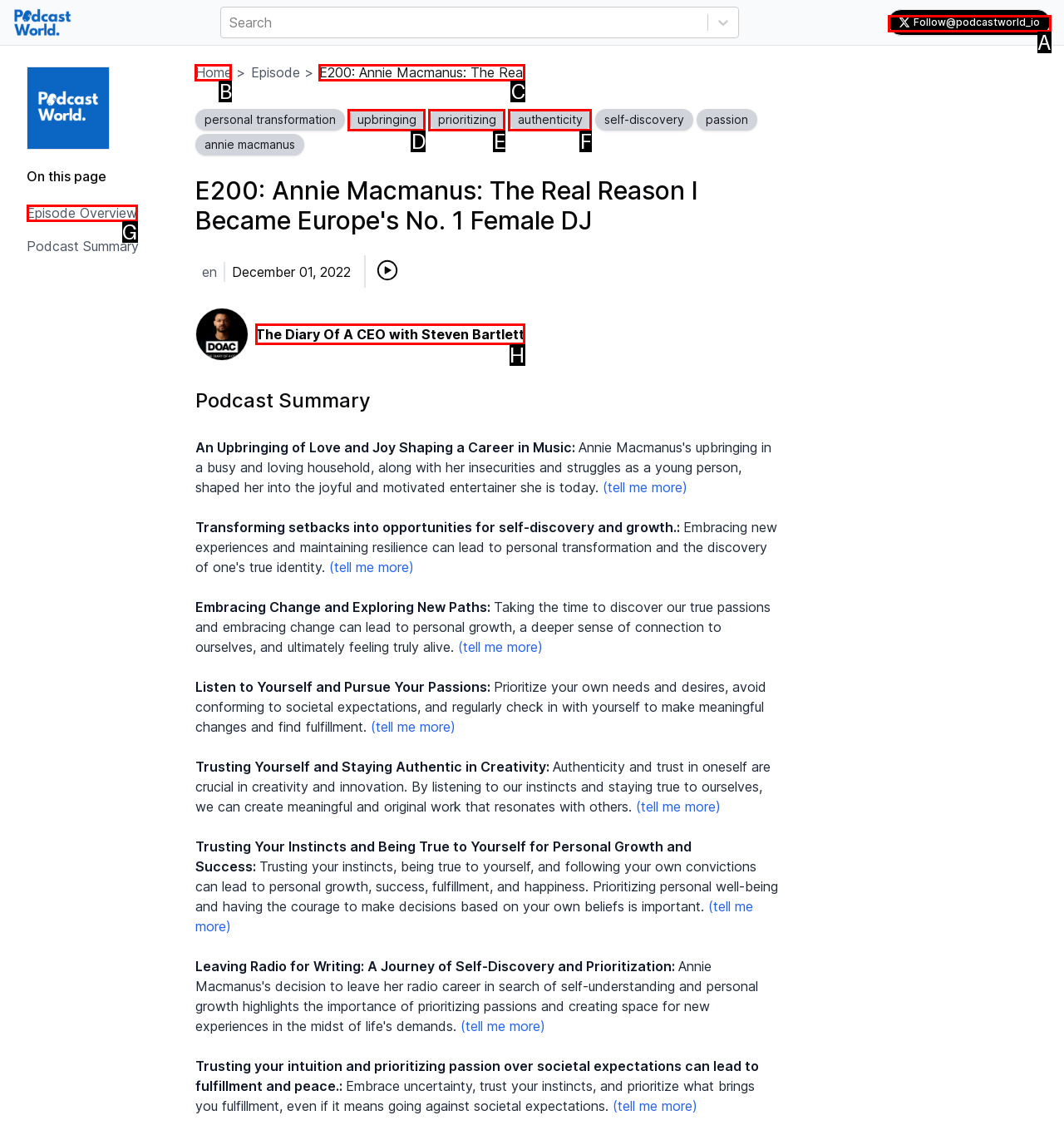Tell me which letter I should select to achieve the following goal: Read the diary of a CEO with Steven Bartlett
Answer with the corresponding letter from the provided options directly.

H